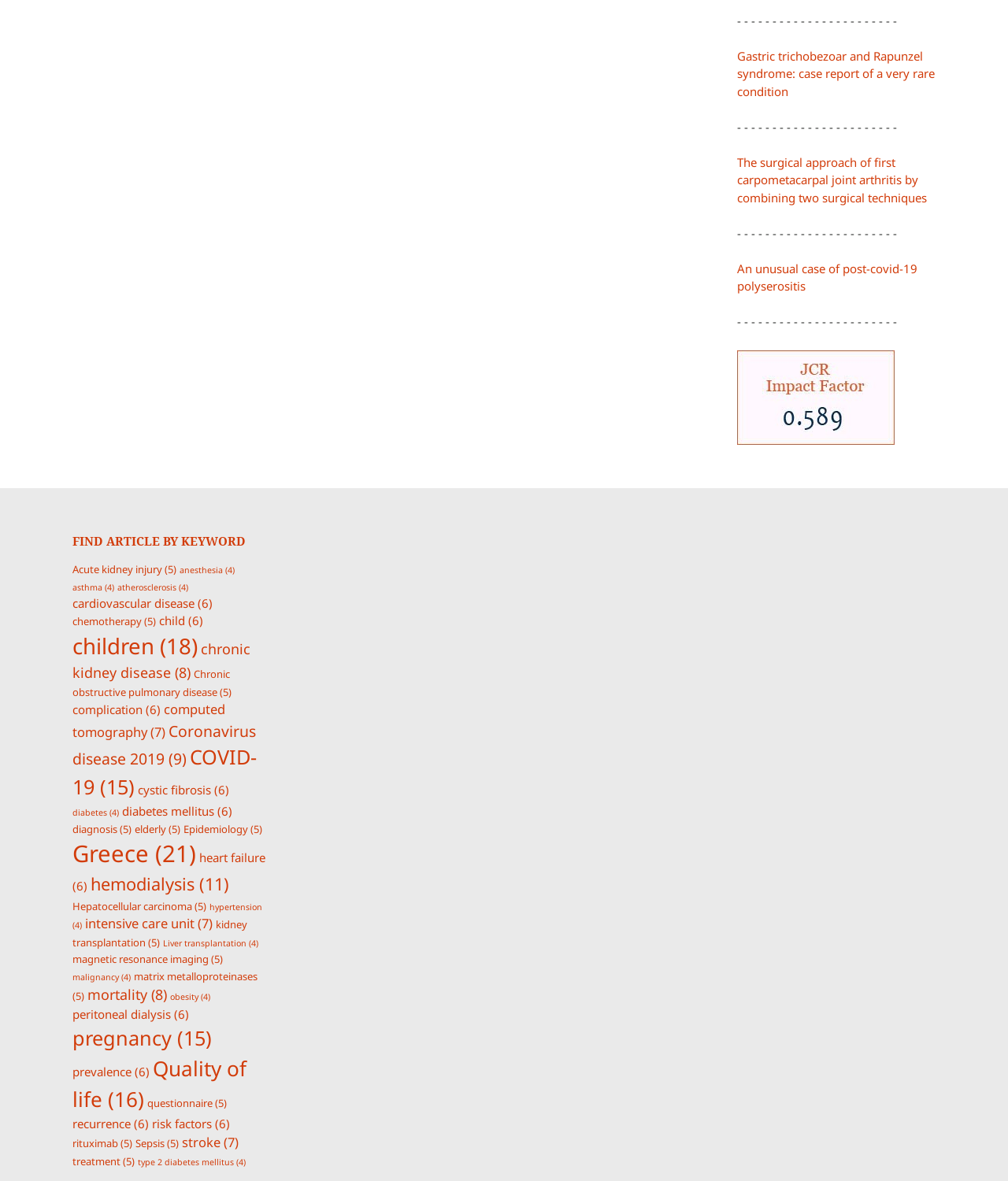What is the keyword with the most items?
Refer to the image and give a detailed response to the question.

I scanned the list of links under the navigation 'Find Article by Keyword' and found that the keyword 'children' has the most items, which is 18.